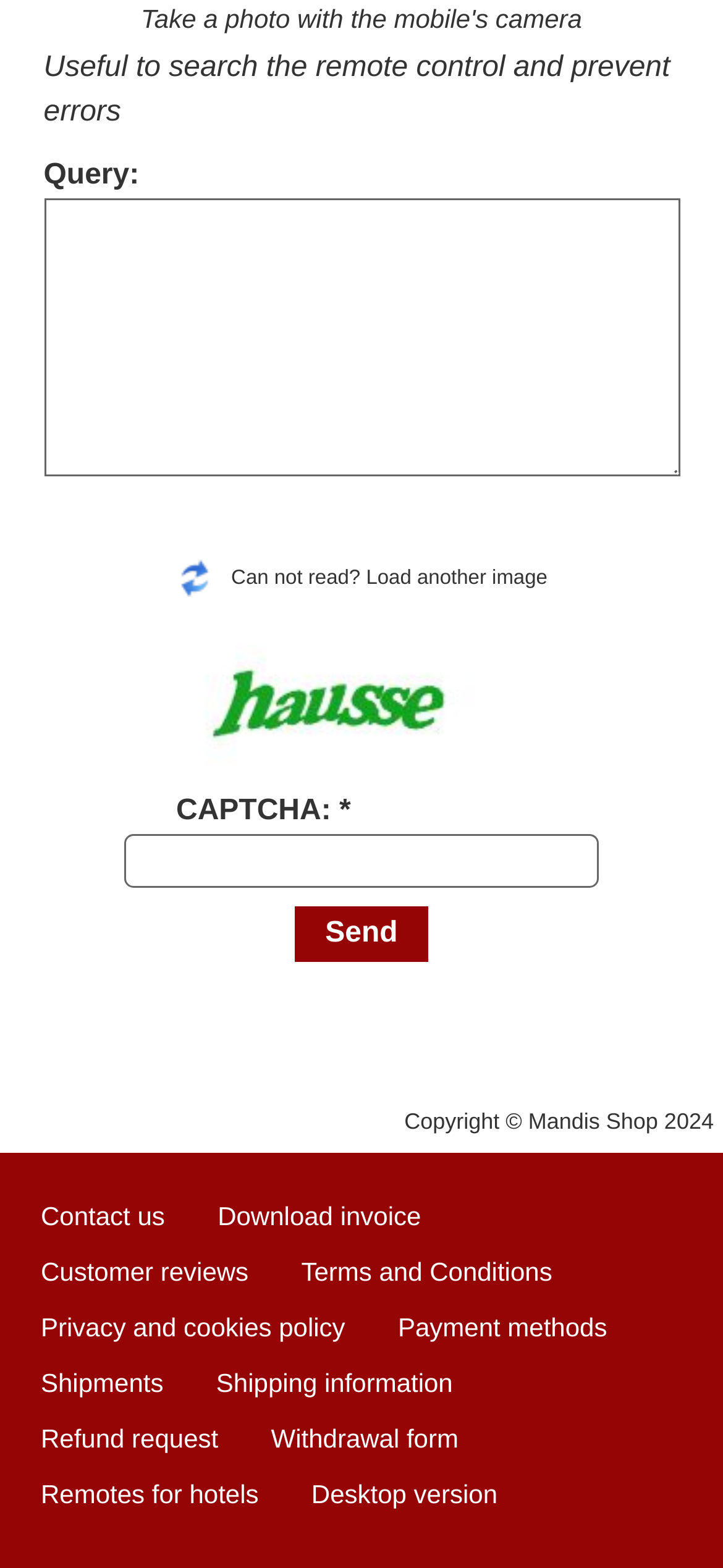Determine the bounding box coordinates of the element that should be clicked to execute the following command: "Send".

[0.409, 0.577, 0.591, 0.613]